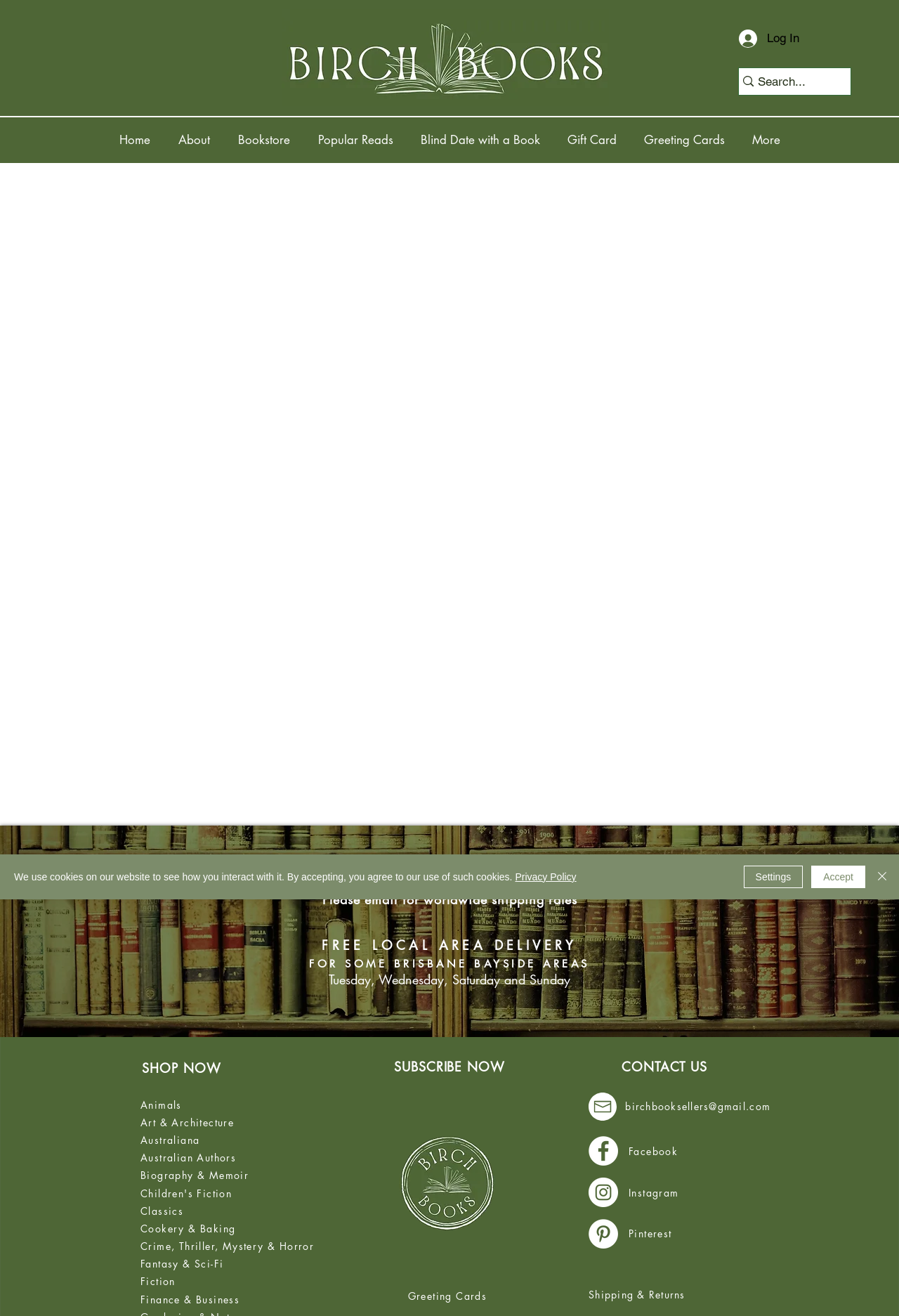What is the logo of the website?
Based on the image, answer the question with as much detail as possible.

The logo of the website is located at the top left corner of the webpage, and it is an image with the text 'Birch Books'.